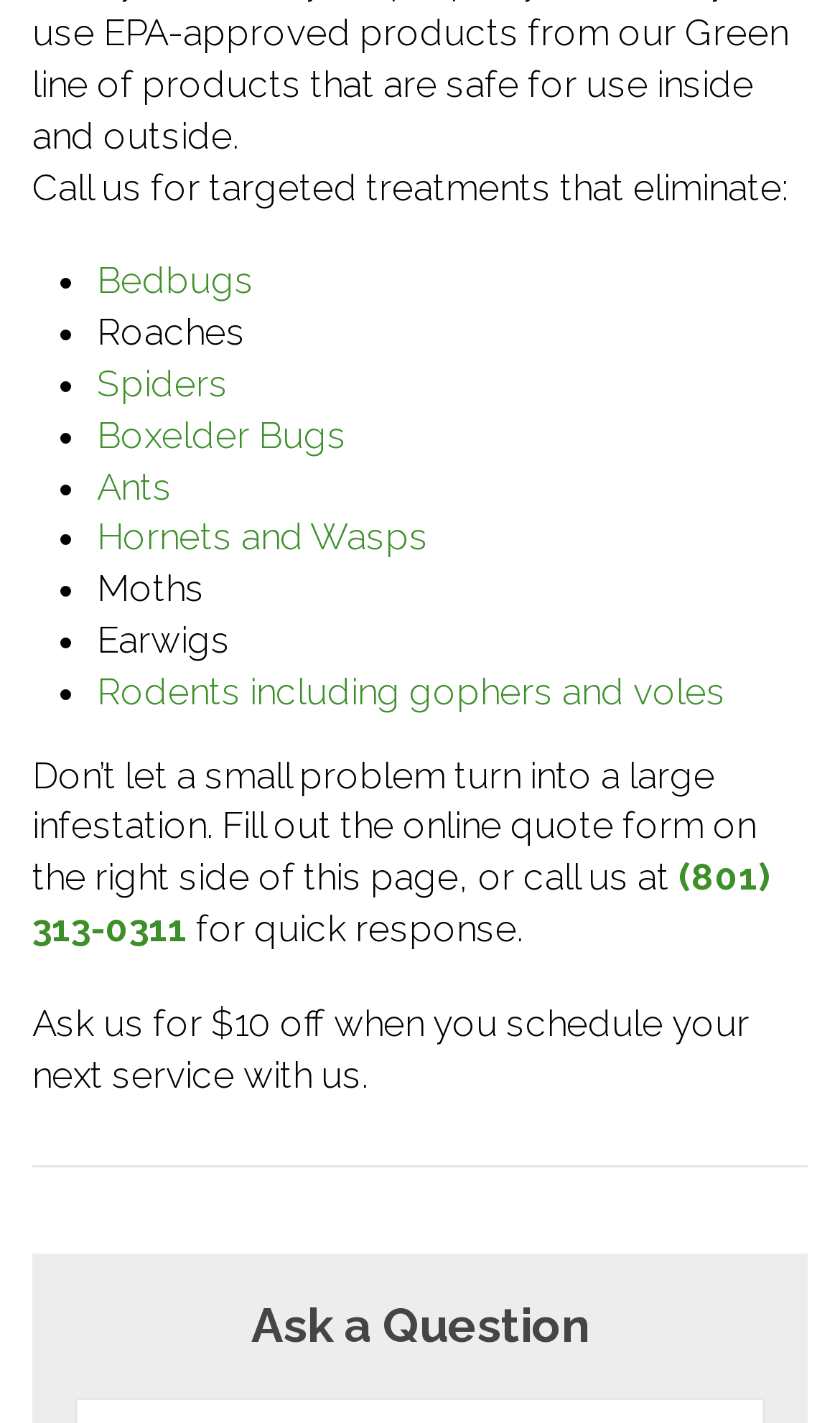Identify the bounding box for the given UI element using the description provided. Coordinates should be in the format (top-left x, top-left y, bottom-right x, bottom-right y) and must be between 0 and 1. Here is the description: (801) 313-0311

[0.038, 0.601, 0.918, 0.668]